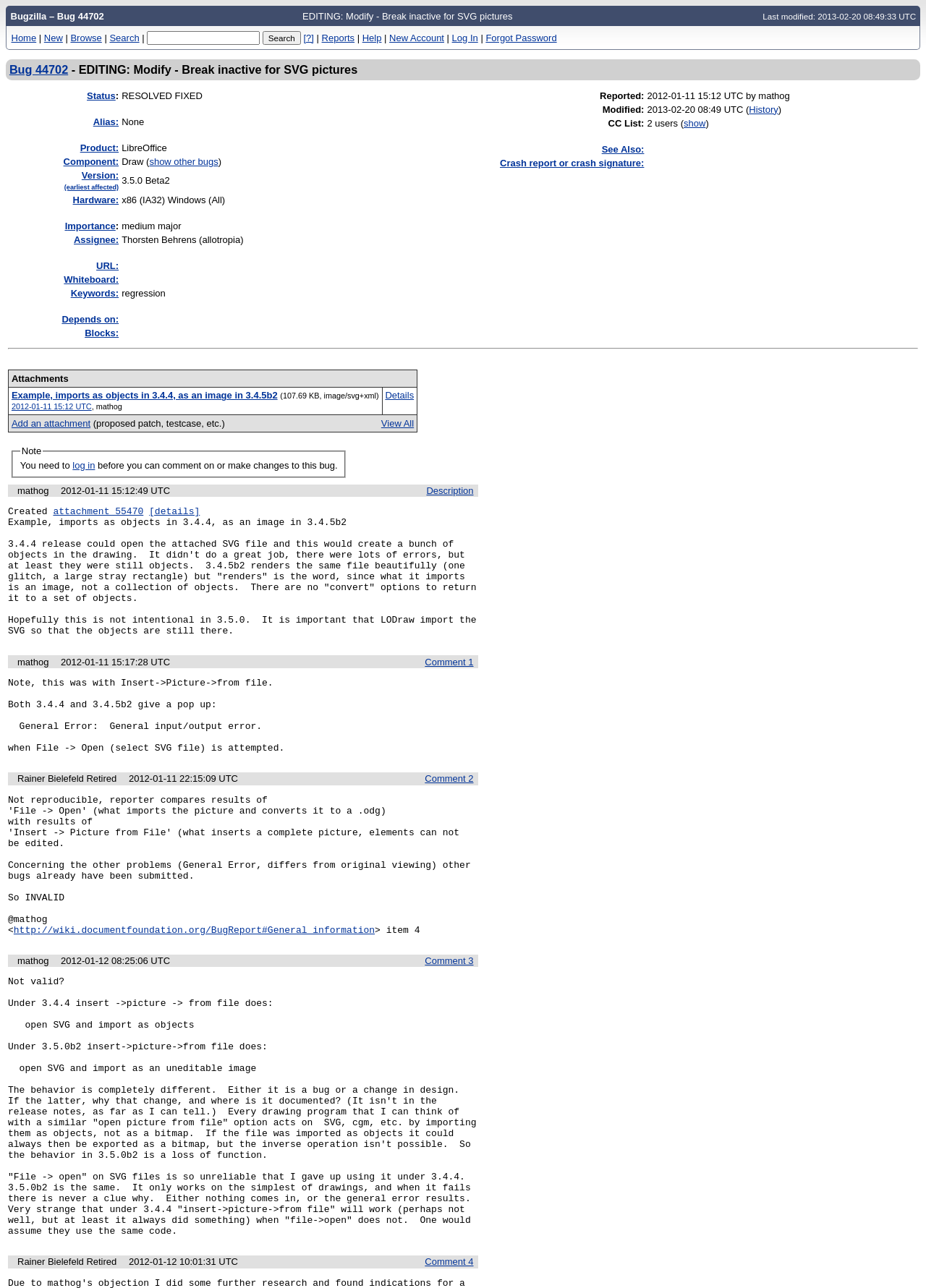Locate the bounding box coordinates of the element that needs to be clicked to carry out the instruction: "View the details of bug 44702". The coordinates should be given as four float numbers ranging from 0 to 1, i.e., [left, top, right, bottom].

[0.01, 0.049, 0.074, 0.059]